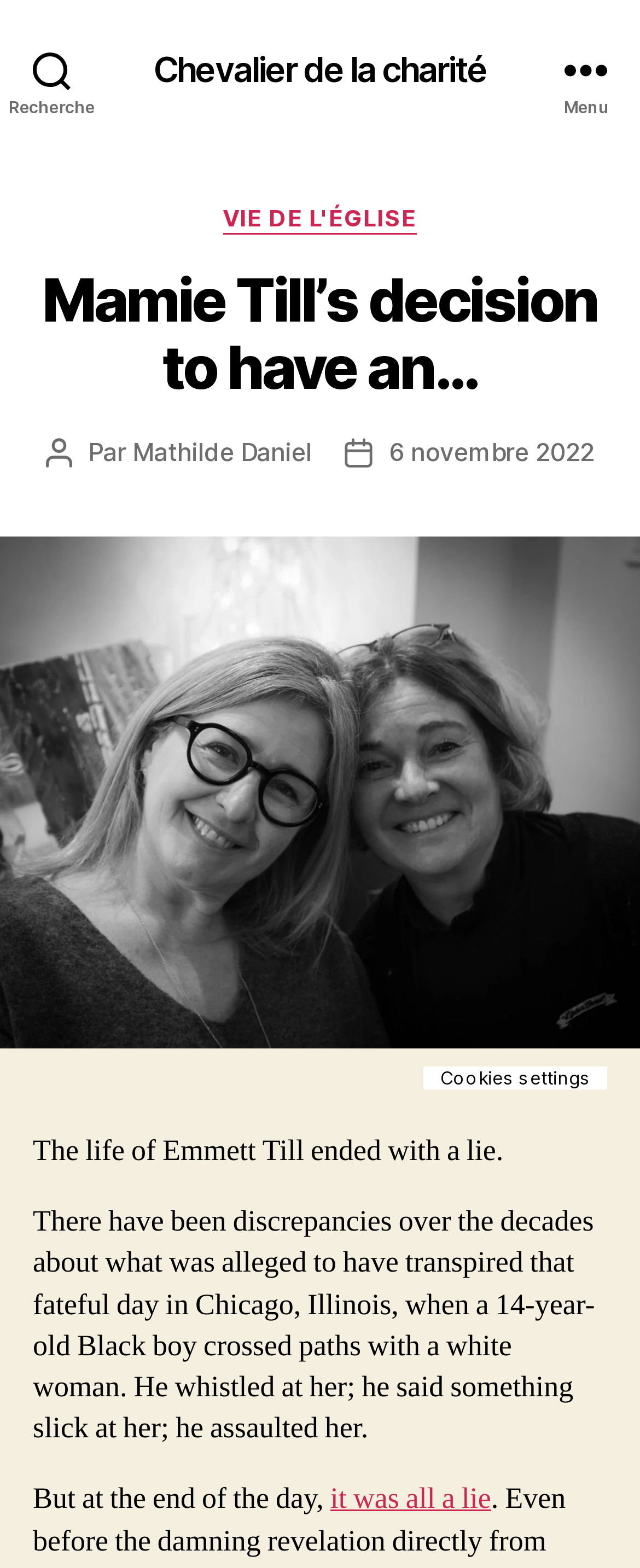Give a detailed explanation of the elements present on the webpage.

The webpage is about an article titled "Mamie Till's decision to have an... - Chevalier de la charité". At the top left, there is a button labeled "Recherche" and a link to "Chevalier de la charité" next to it. On the top right, there is a button labeled "Menu" which, when expanded, reveals a header section with several links and text elements.

In the header section, there is a heading that displays the title of the article, "Mamie Till’s decision to have an…". Below the heading, there are links to "VIE DE L'ÉGLISE" and the author of the article, "Mathilde Daniel". The date of the article, "6 novembre 2022", is also displayed.

The main content of the article is divided into paragraphs. The first paragraph starts with the sentence "The life of Emmett Till ended with a lie." and continues to describe the discrepancies in the story of Emmett Till's encounter with a white woman. The second paragraph elaborates on the different accounts of what happened that day. The third paragraph starts with the sentence "But at the end of the day," and includes a link to "it was all a lie".

At the bottom of the page, there is a text element labeled "Cookies settings".